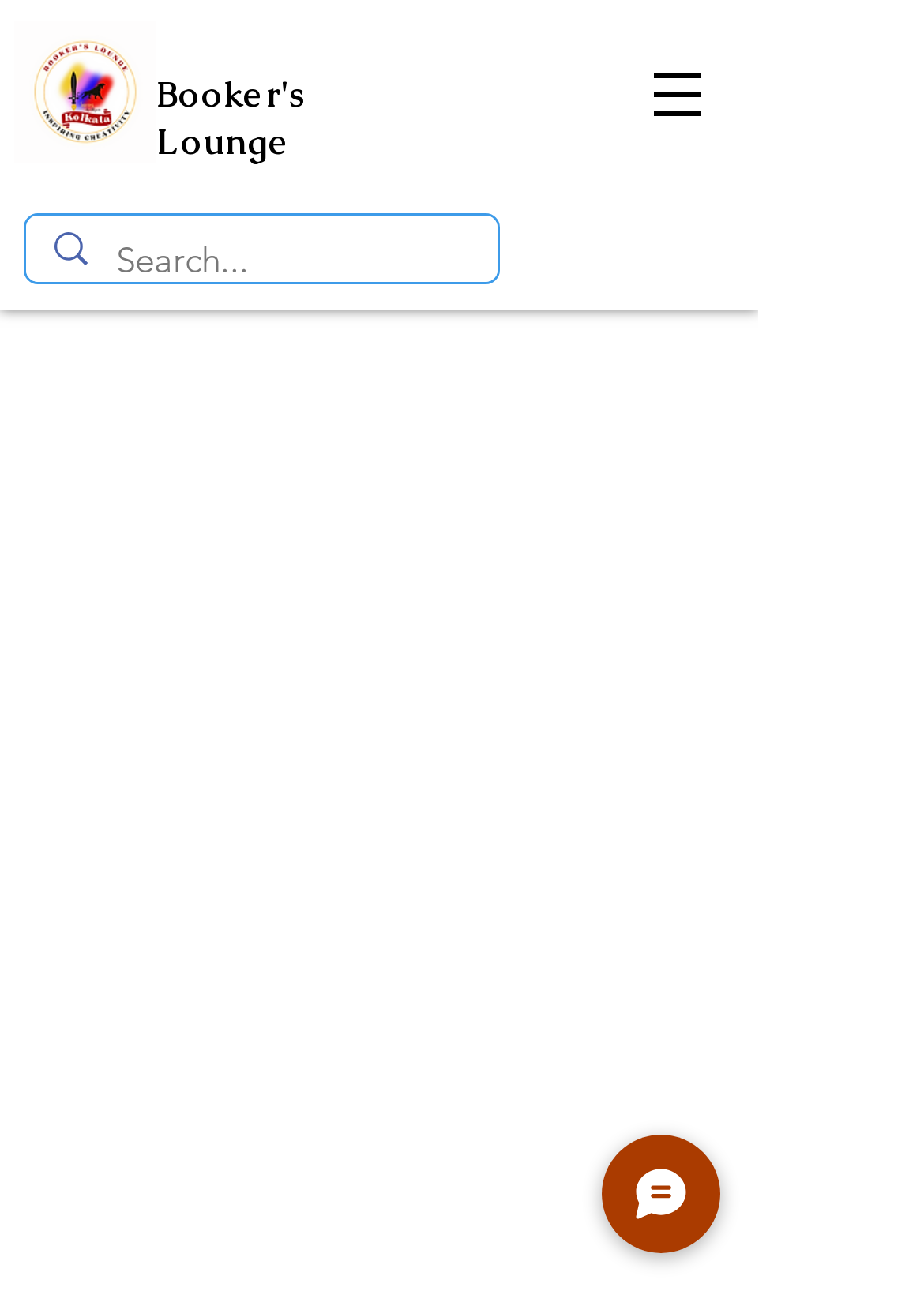Describe all the key features and sections of the webpage thoroughly.

The webpage is a product page for Booker's Lounge. At the top left corner, there is a logo of Booker's Lounge, which is an image of the brand's logo. To the right of the logo, there is a navigation menu labeled "Site" with a button that has a popup menu. The button is accompanied by a small image.

Below the navigation menu, there is a search bar that spans across the top of the page. The search bar has a search icon, a text input field with a placeholder text "Search...", and a search button. The search bar is located at the top center of the page.

The main content of the page is divided into two sections. The top section takes up most of the page and contains the product information. The bottom section is a footer that spans across the bottom of the page.

At the bottom right corner, there is a chat button with an image of a chat icon. The chat button is located near the bottom right edge of the page.

There are no other notable UI elements or text on the page.